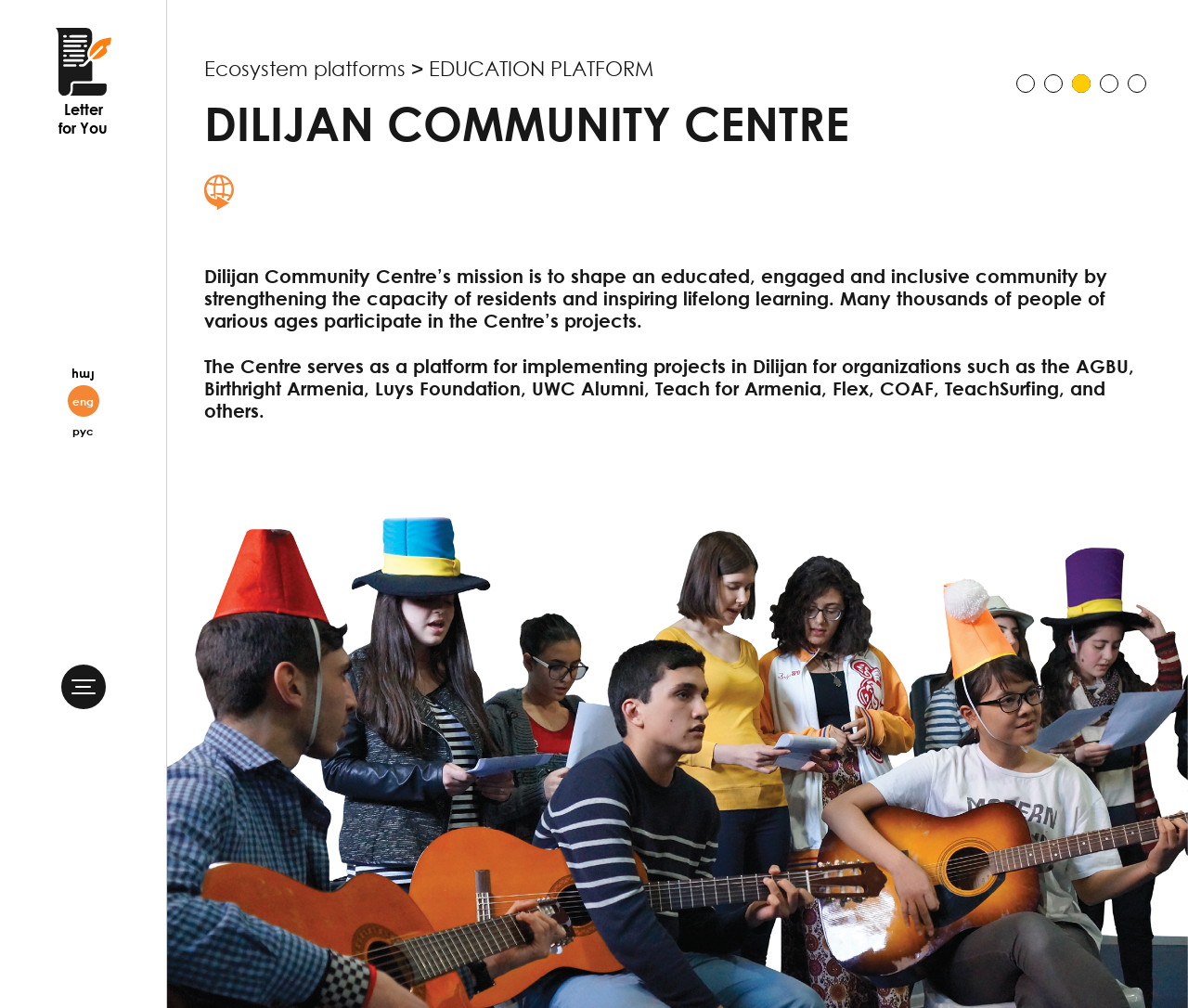Analyze the image and give a detailed response to the question:
What is the mission of the Dilijan Community Centre?

I read the heading element that describes the mission of the Dilijan Community Centre, which states that the mission is to shape an educated, engaged and inclusive community by strengthening the capacity of residents and inspiring lifelong learning.